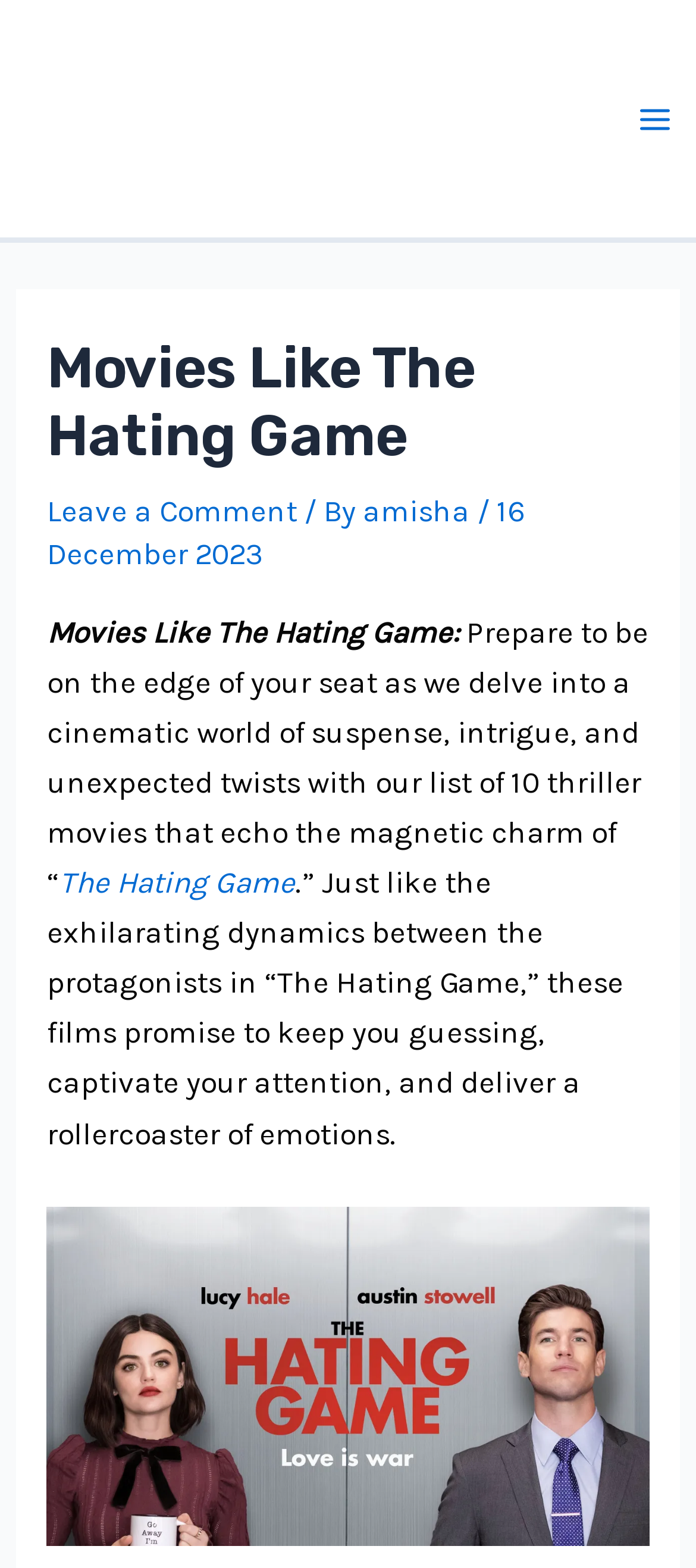What is the name of the website?
Make sure to answer the question with a detailed and comprehensive explanation.

The name of the website can be found at the top left corner of the webpage, where the logo 'CineSavage' is displayed.